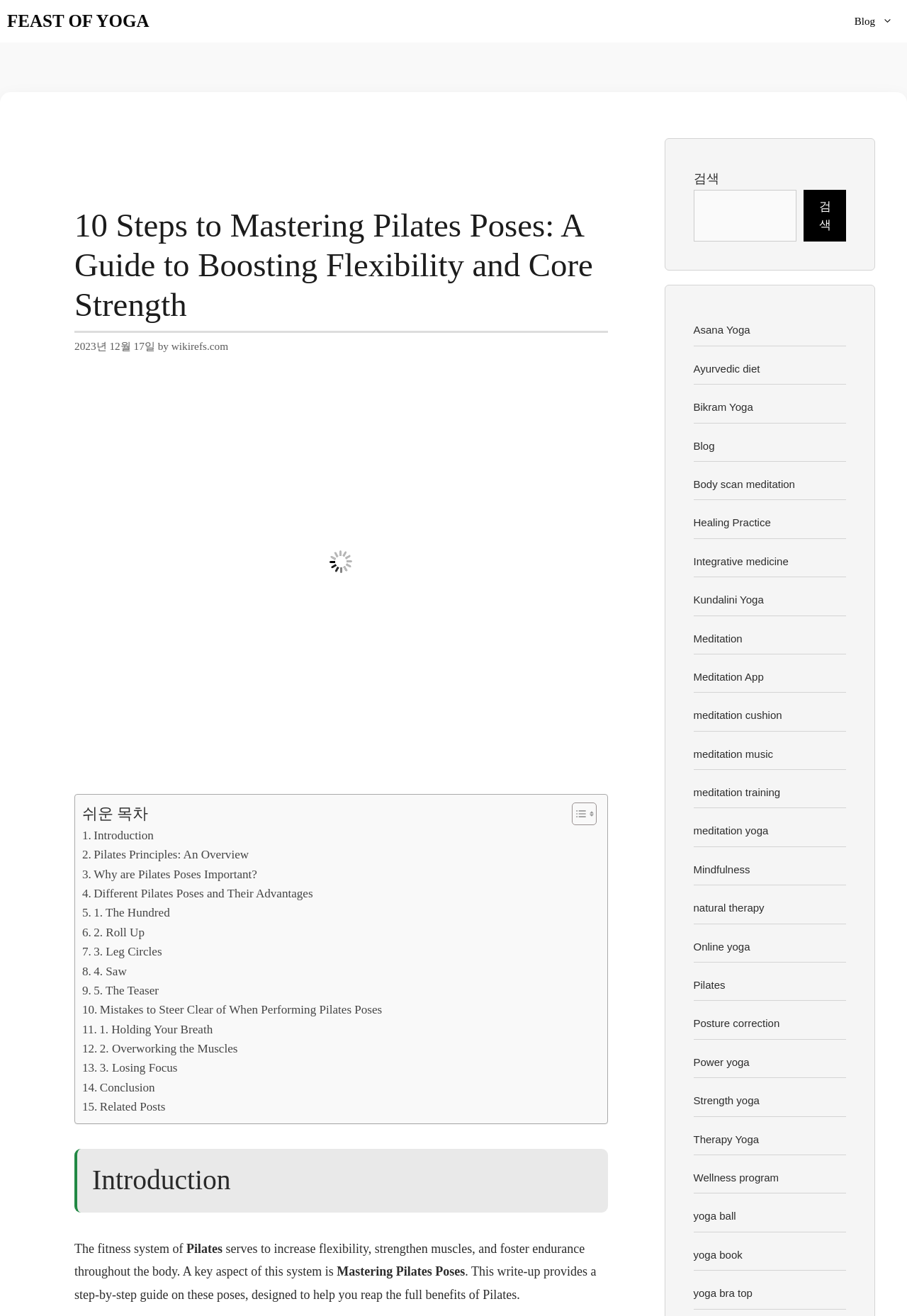Please provide the bounding box coordinates for the element that needs to be clicked to perform the instruction: "Click on the 'Pilates' link". The coordinates must consist of four float numbers between 0 and 1, formatted as [left, top, right, bottom].

[0.764, 0.744, 0.8, 0.753]